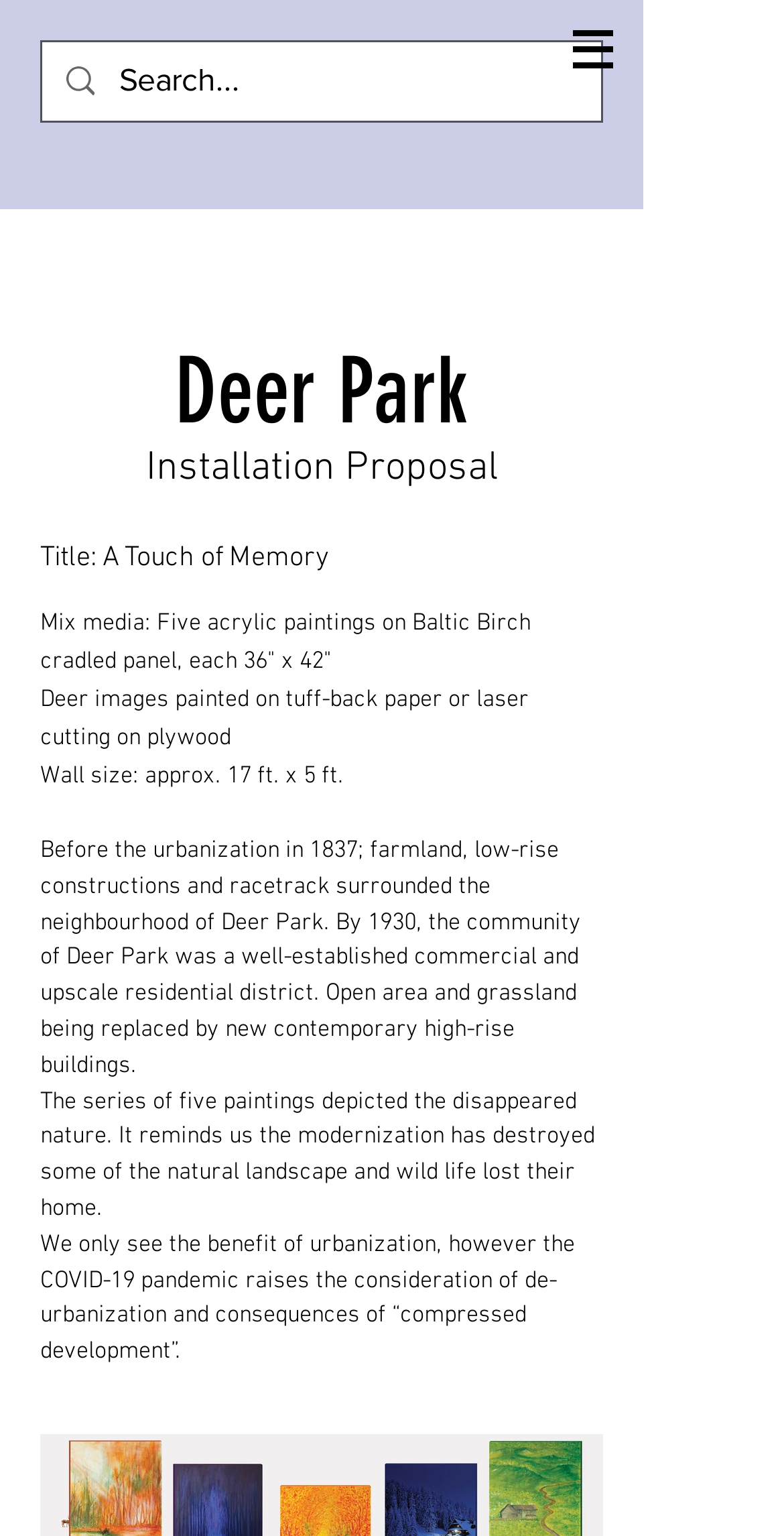Describe the webpage in detail, including text, images, and layout.

This webpage is an installation proposal for the Deer Park neighborhood, showcasing a series of five monochromatic surreal acrylic paintings. At the top left of the page, there is a search bar with a search icon and a text input field labeled "Search...". Below the search bar, there is a heading that reads "Deer Park" followed by a subheading "Installation Proposal". 

To the right of the search bar, there is a navigation menu labeled "Site" with a button that has a popup menu. The navigation menu is accompanied by an image. 

The main content of the page is divided into sections, each describing the installation proposal. The first section has a title "A Touch of Memory" and describes the artwork as a mix of media, including five acrylic paintings on Baltic Birch cradled panel. The dimensions of each painting are 36" x 42". 

Below this section, there is a description of the materials used, including deer images painted on tuff-back paper or laser cutting on plywood. The wall size of the installation is approximately 17 ft. x 5 ft. 

The next section provides historical context about the Deer Park neighborhood, describing how it transformed from farmland and low-rise constructions to a commercial and upscale residential district. The section also describes how the natural landscape and wildlife were lost due to urbanization. 

The final section reflects on the consequences of urbanization, highlighting how the COVID-19 pandemic has raised concerns about de-urbanization and the consequences of "compressed development". Throughout the page, there are no images of the actual paintings, but rather a descriptive text that provides context and information about the installation proposal.